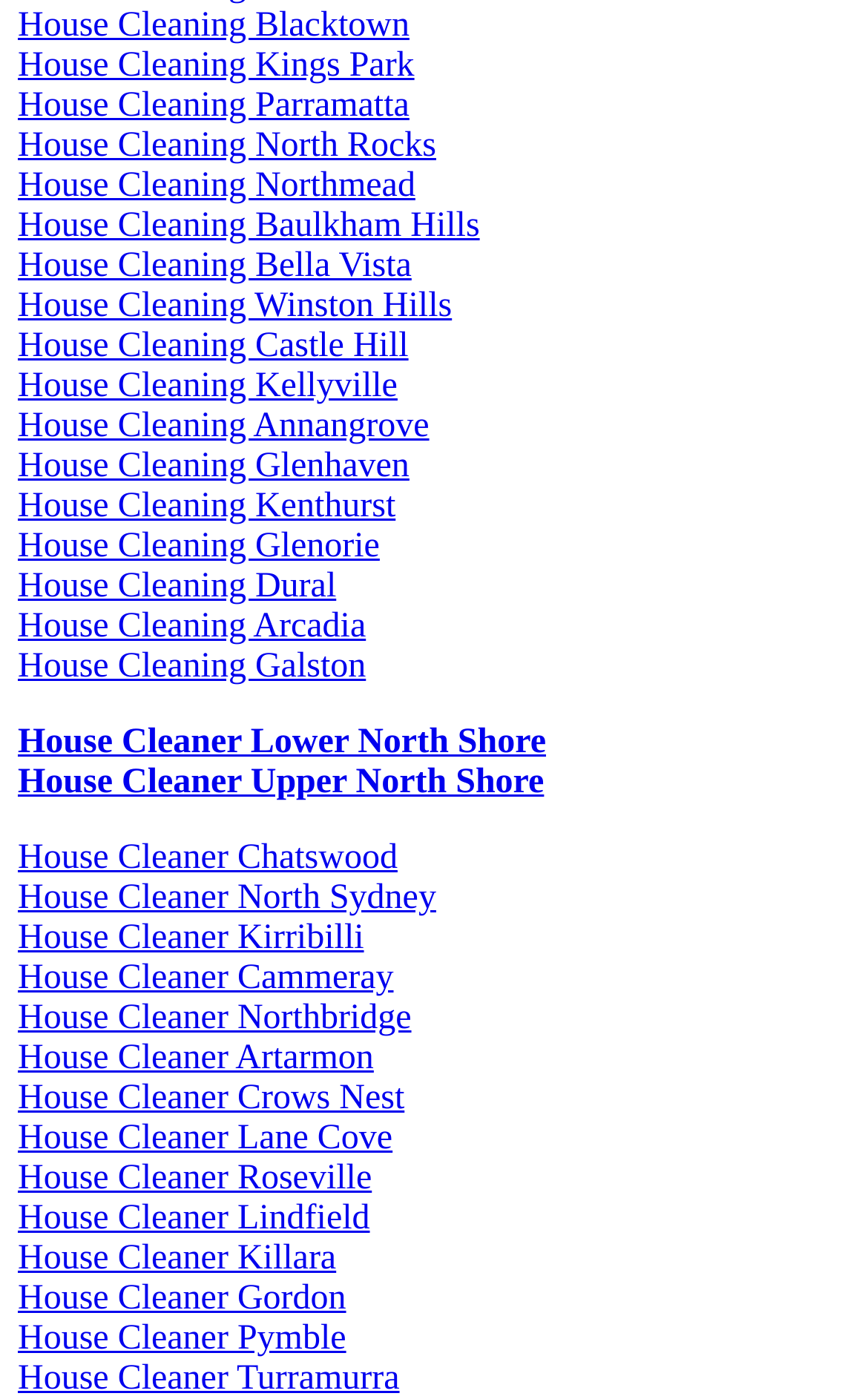What is the first location listed for house cleaning?
Provide a well-explained and detailed answer to the question.

I looked at the first link on the webpage and saw that it says 'House Cleaning Blacktown', so the first location listed is Blacktown.